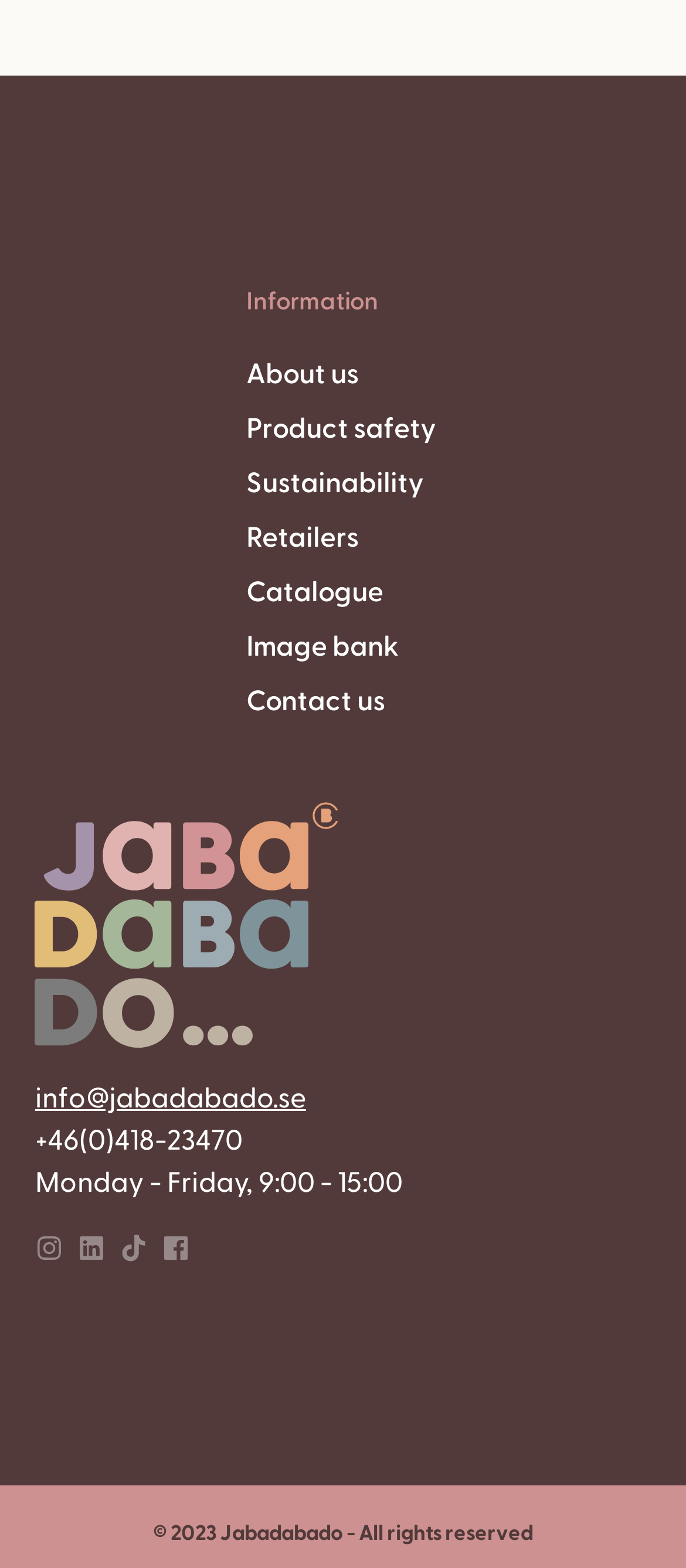Please determine the bounding box coordinates of the element's region to click for the following instruction: "Click on About us".

[0.359, 0.229, 0.636, 0.25]